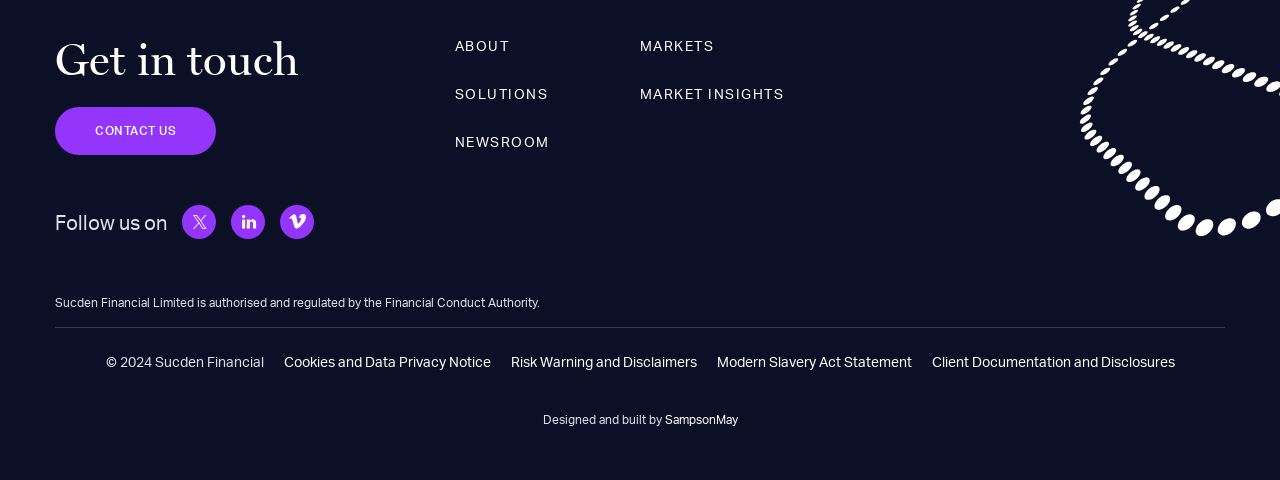Determine the bounding box coordinates for the clickable element to execute this instruction: "Read Cookies and Data Privacy Notice". Provide the coordinates as four float numbers between 0 and 1, i.e., [left, top, right, bottom].

[0.221, 0.735, 0.383, 0.77]